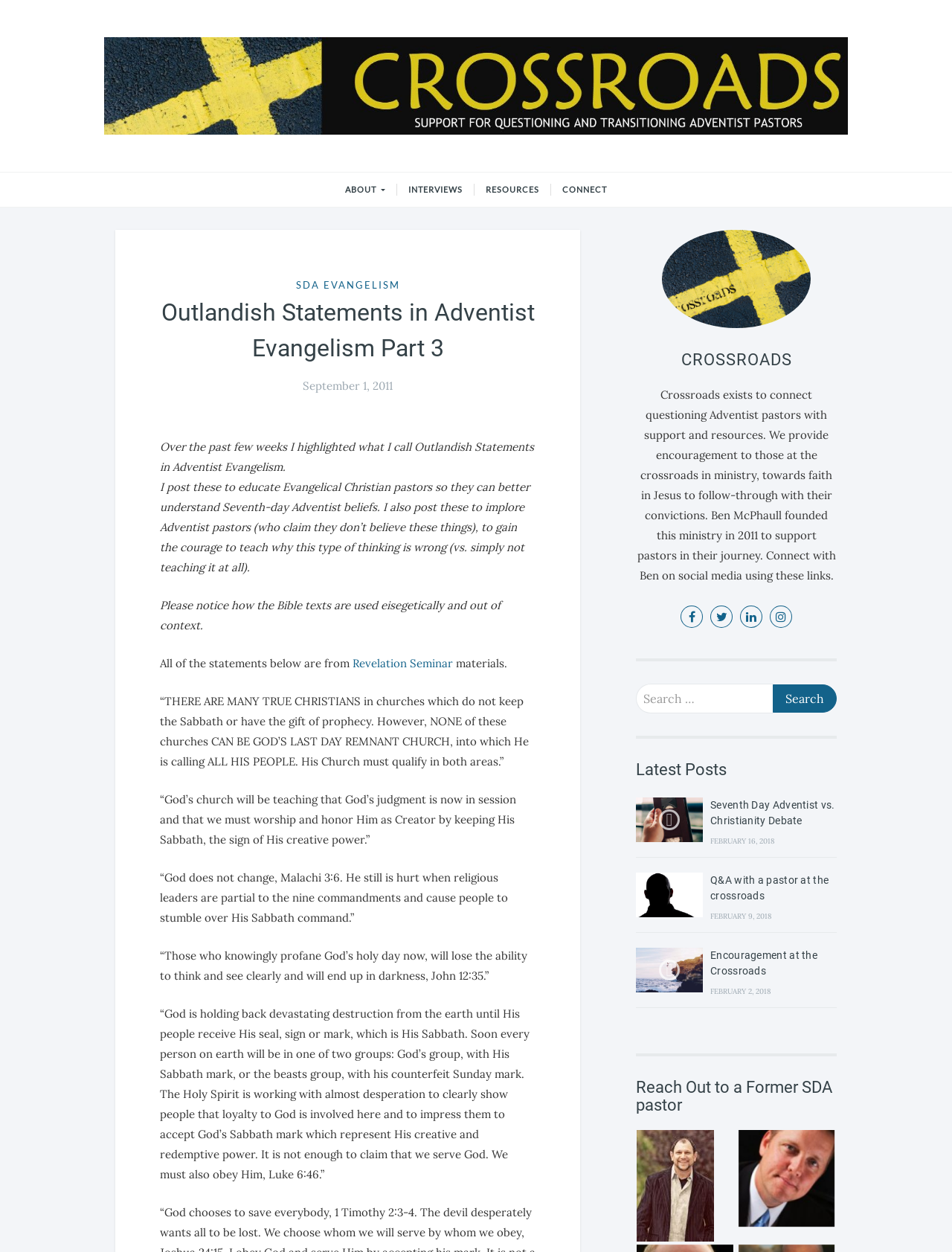Find and specify the bounding box coordinates that correspond to the clickable region for the instruction: "Reach out to a Former SDA pastor".

[0.668, 0.861, 0.879, 0.89]